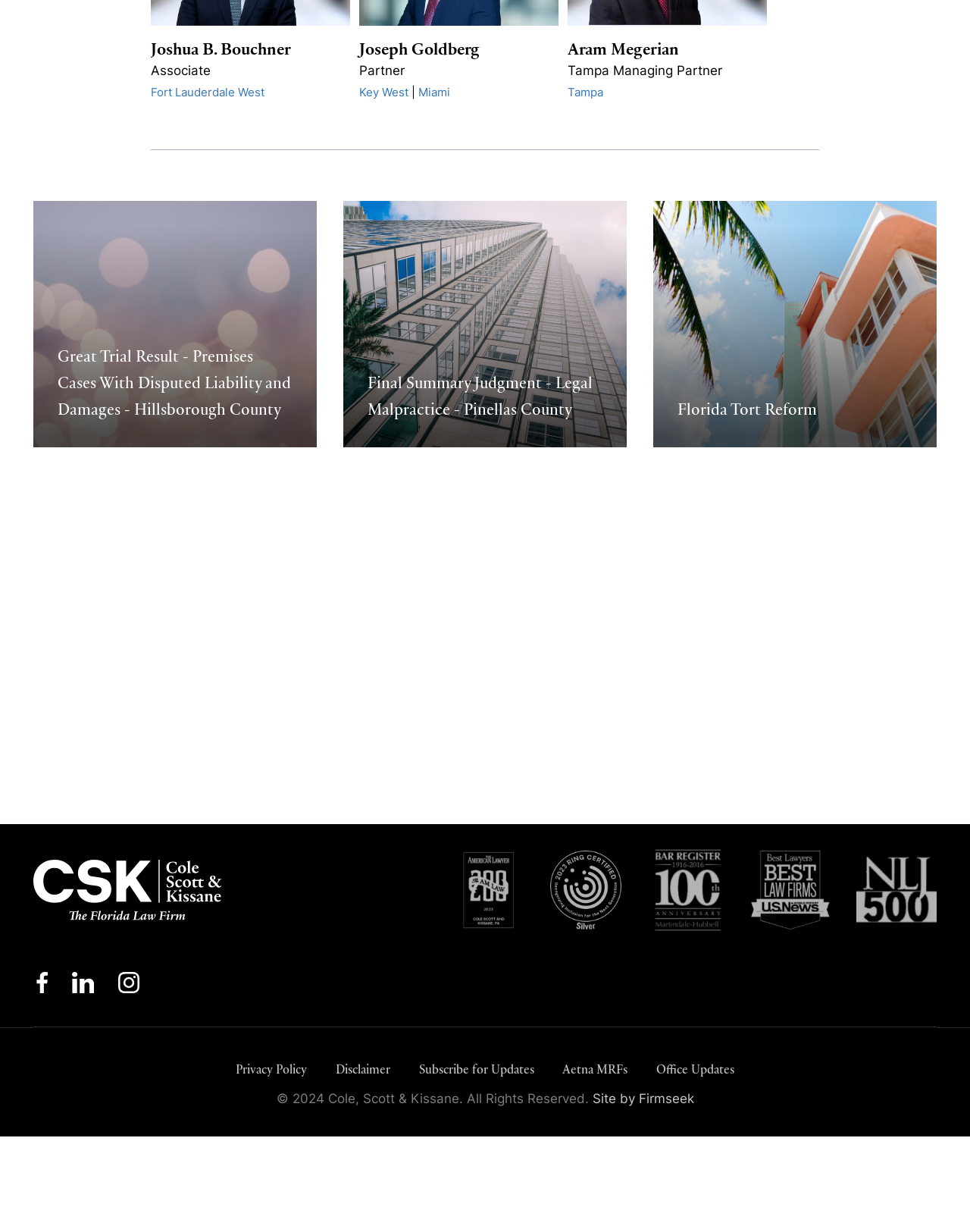What is the profession of Joshua B. Bouchner?
Look at the screenshot and give a one-word or phrase answer.

Associate